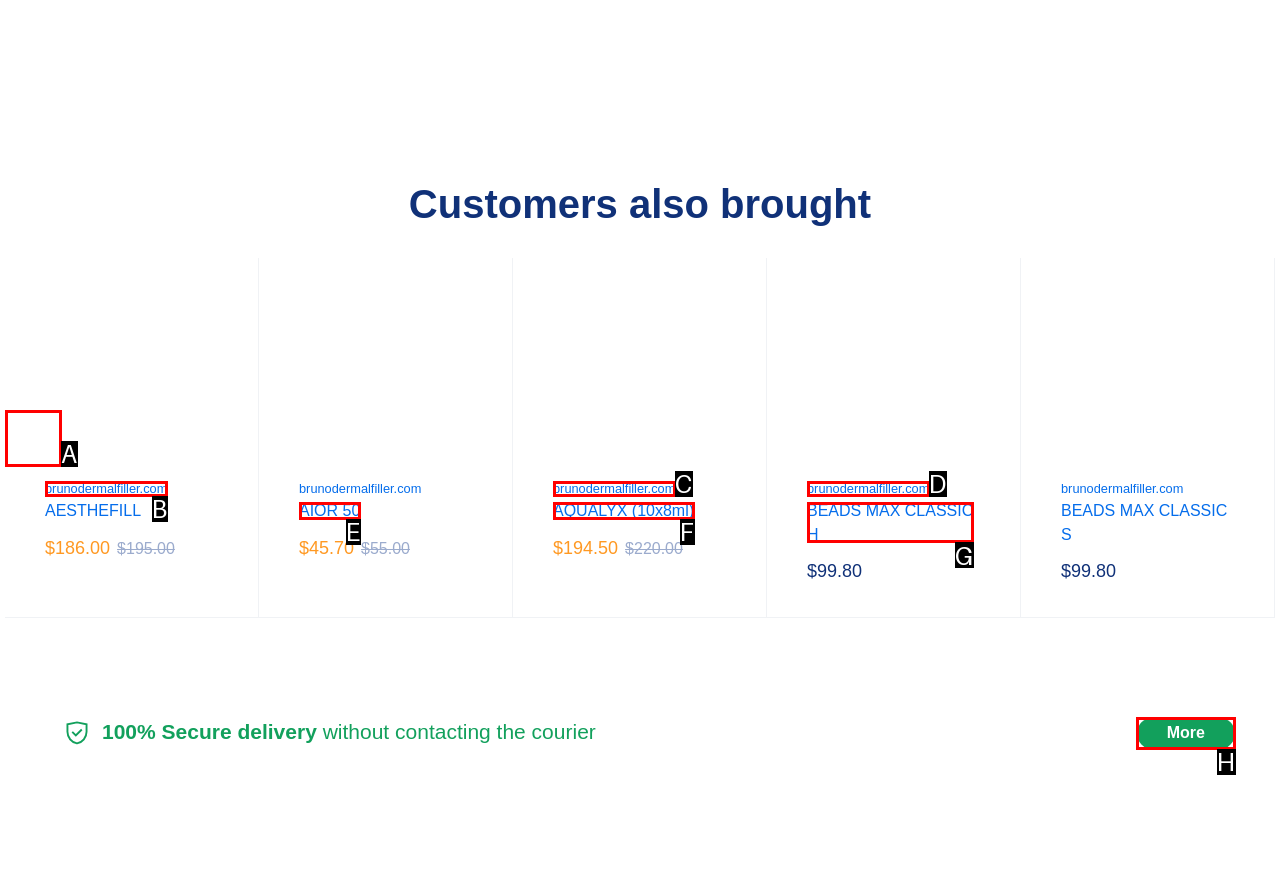Determine which UI element you should click to perform the task: Click the left arrow button
Provide the letter of the correct option from the given choices directly.

A